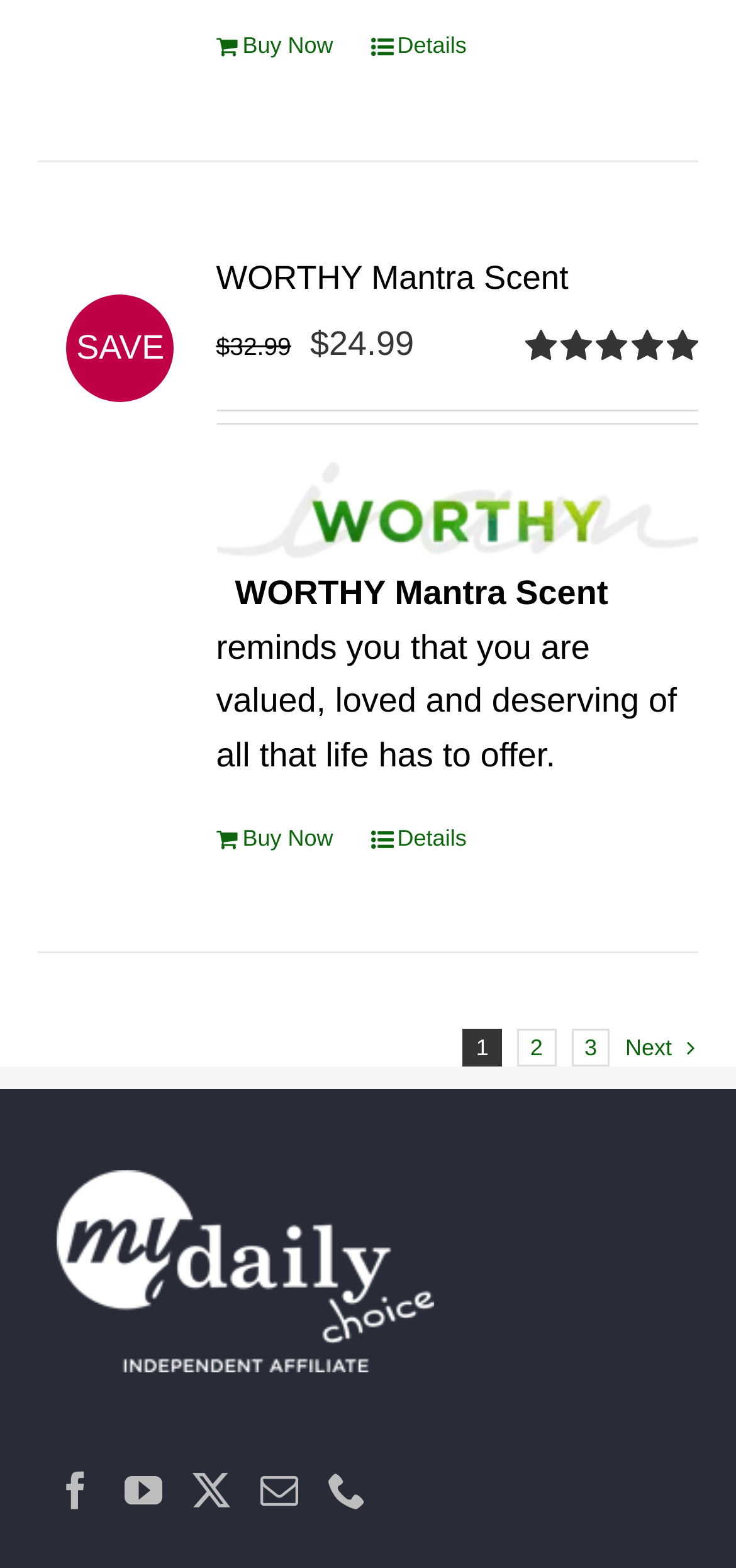How many navigation links are there at the bottom of the page?
Give a thorough and detailed response to the question.

The navigation links at the bottom of the page include Facebook, YouTube, Twitter, Mail, and Phone, which are 5 in total.